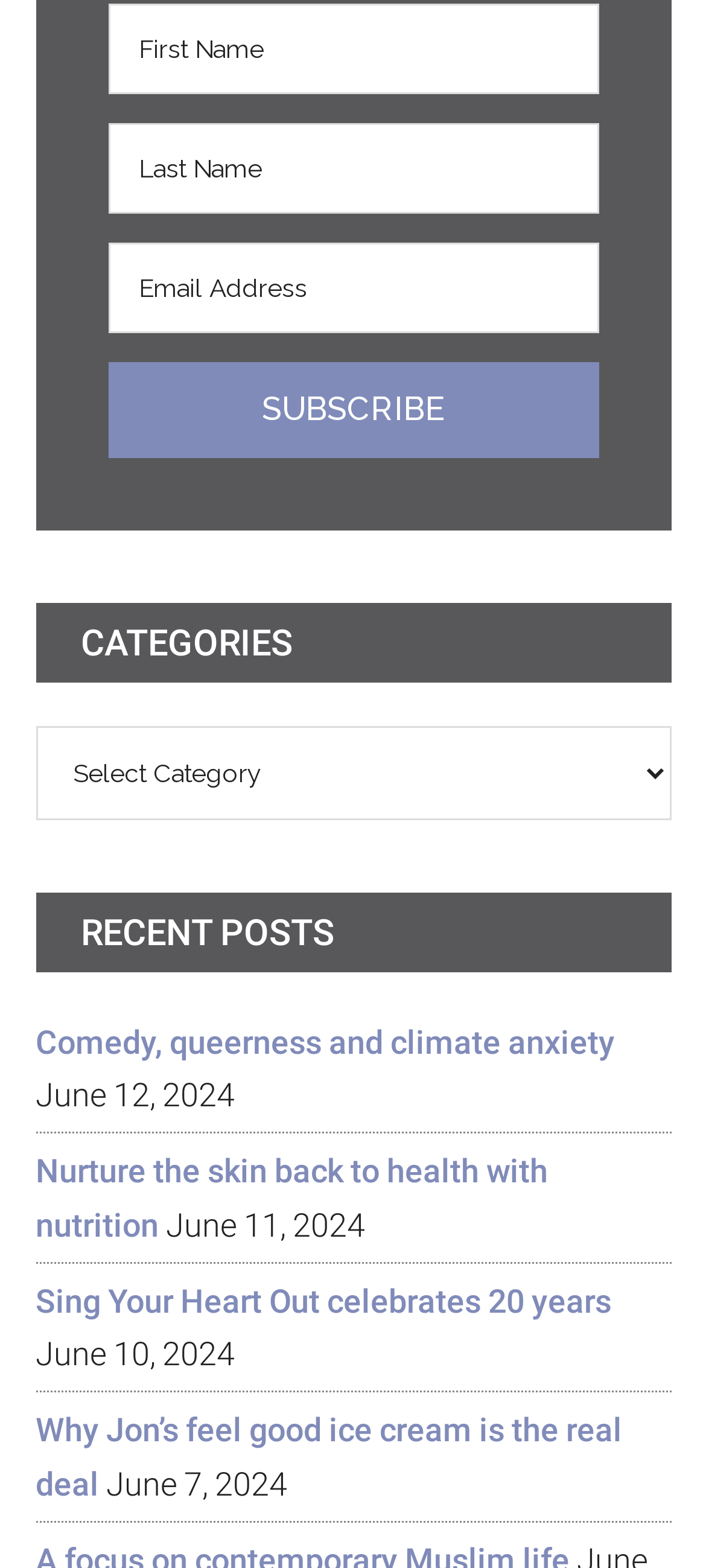What type of content is listed under 'RECENT POSTS'?
Can you provide a detailed and comprehensive answer to the question?

The section 'RECENT POSTS' lists several links with descriptive text, such as 'Comedy, queerness and climate anxiety' and 'Nurture the skin back to health with nutrition', along with their corresponding dates. This suggests that the content listed is a collection of blog posts or articles.